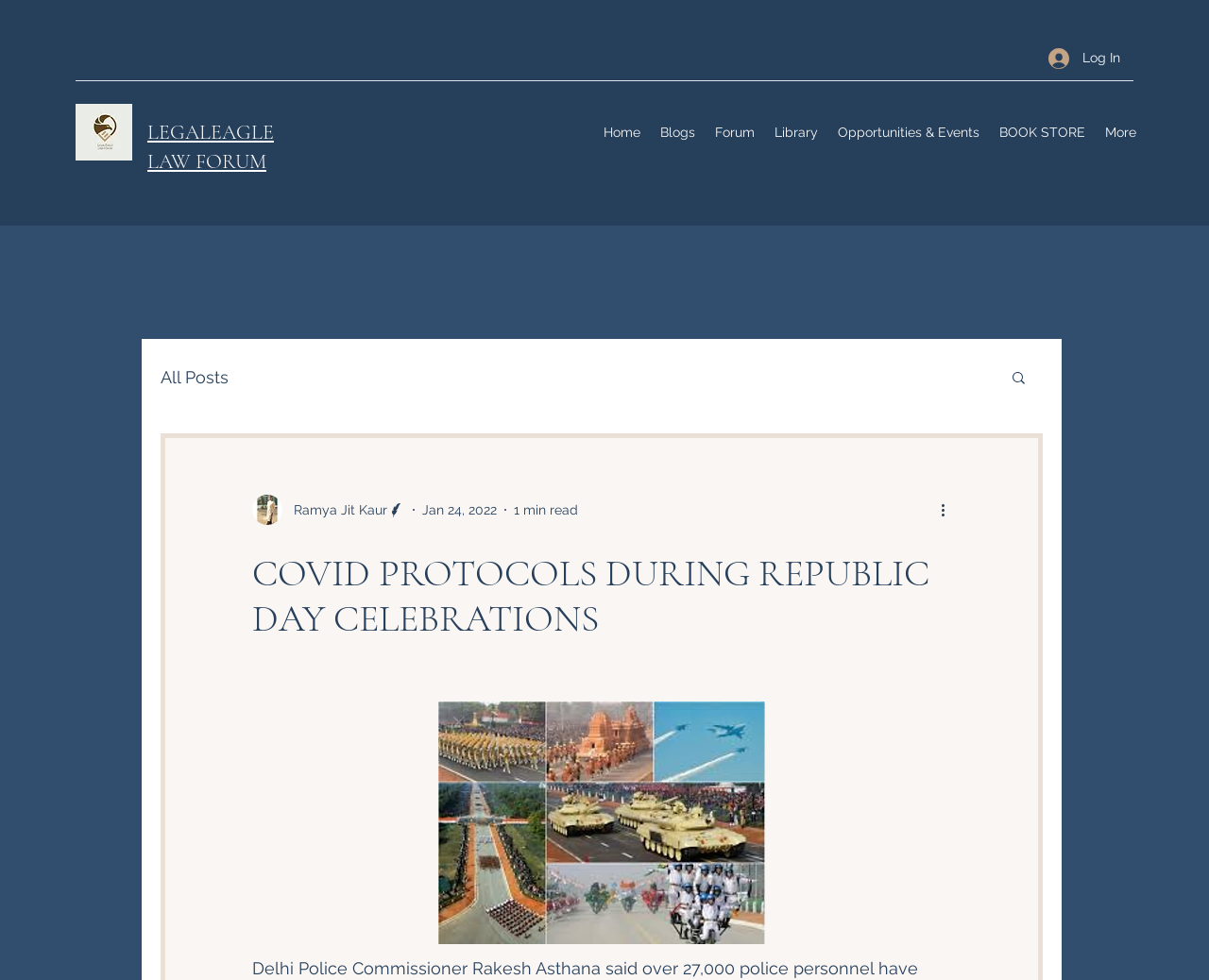Use the information in the screenshot to answer the question comprehensively: How many images are there on the webpage?

I counted the number of image elements on the webpage, which are the 'LegalEagle_jpeg-01.jpg' image, the image next to the 'Log In' button, the writer's picture, the image next to the 'Search' button, the image next to the 'More actions' button, and the image below the article title.